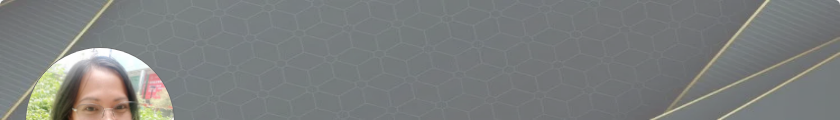How many children does Romelyn have?
Refer to the image and provide a concise answer in one word or phrase.

Five